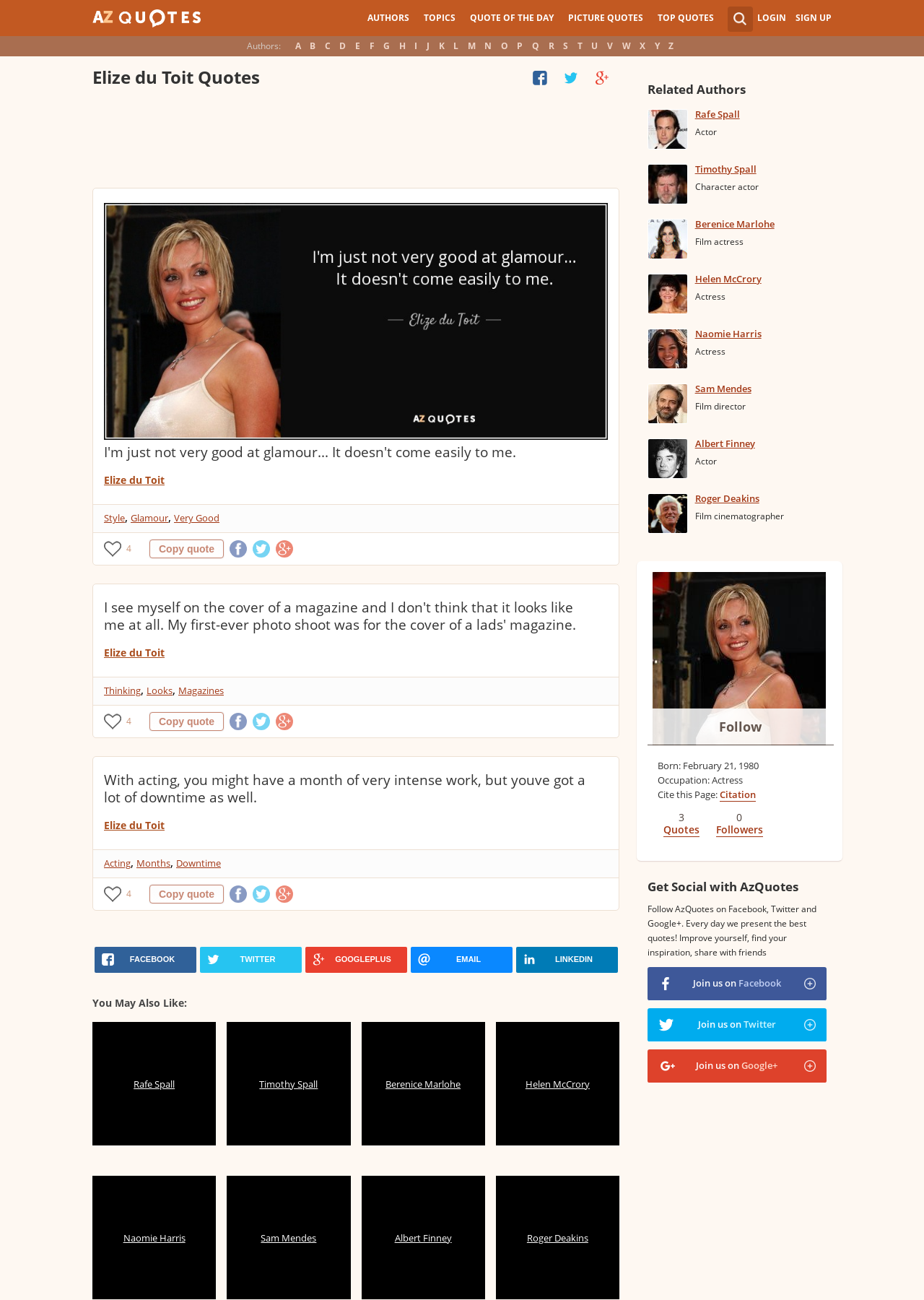Write a detailed summary of the webpage.

This webpage is dedicated to showcasing quotes from Elize du Toit. At the top, there are several links to different sections of the website, including "Authors", "Topics", "Quote of the Day", and more. Below these links, there is a heading that reads "Elize du Toit Quotes". 

To the left of the heading, there are three small images, each with a link. Below these images, there is a section with a list of alphabet links, from "A" to "Z", which likely lead to quotes from authors with last names starting with each respective letter.

The main content of the page consists of three quote sections, each with a quote from Elize du Toit. The quotes are displayed in a large font, and each is accompanied by links to the author's name, relevant topics, and other related keywords. There are also links to copy the quote, as well as rating links with numbers and icons. 

Above the quote sections, there is an advertisement iframe. At the bottom of the page, there are more links, including "LOGIN" and "SIGN UP" buttons.